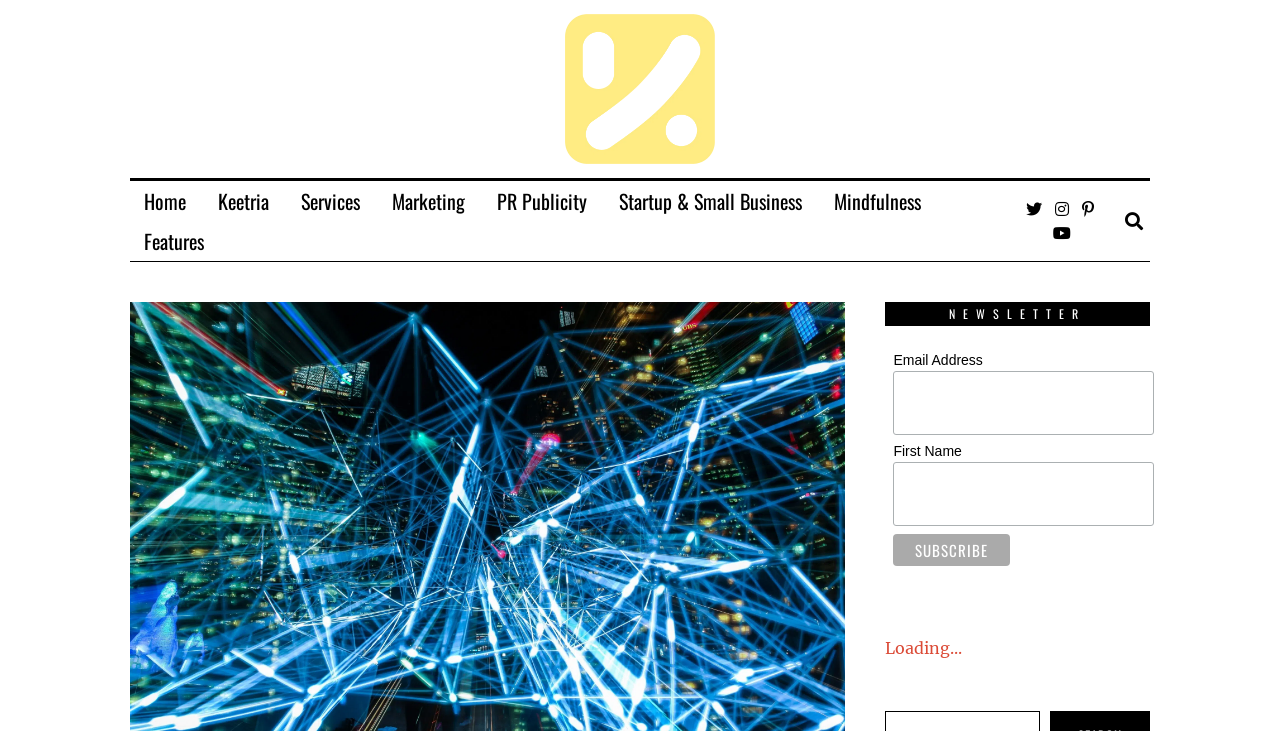Construct a thorough caption encompassing all aspects of the webpage.

This webpage appears to be a blog or website focused on entrepreneurship, inspiration, and mindfulness for creative women. At the top left, there is a logo with the text "kee new logo" and an image associated with it. Below the logo, there is a navigation menu with links to various sections, including "Home", "Keetria", "Services", "Marketing", "PR Publicity", "Startup & Small Business", "Mindfulness", and "Features". These links are arranged horizontally across the top of the page.

On the top right, there are four social media links, represented by icons, which are positioned closely together. Below the navigation menu, the main content of the page begins. The title of the page, "5 Noteworthy Tech Conferences for Women", is prominently displayed.

Further down the page, there is a section dedicated to a newsletter subscription. This section is headed by the text "NEWSLETTER" and contains fields for entering an email address and first name. There is also a "Subscribe" button below these fields. 

At the very bottom of the page, there is a link labeled "Loading...", which may be a placeholder or a link to additional content. Overall, the webpage has a clean and organized layout, with clear headings and concise text.